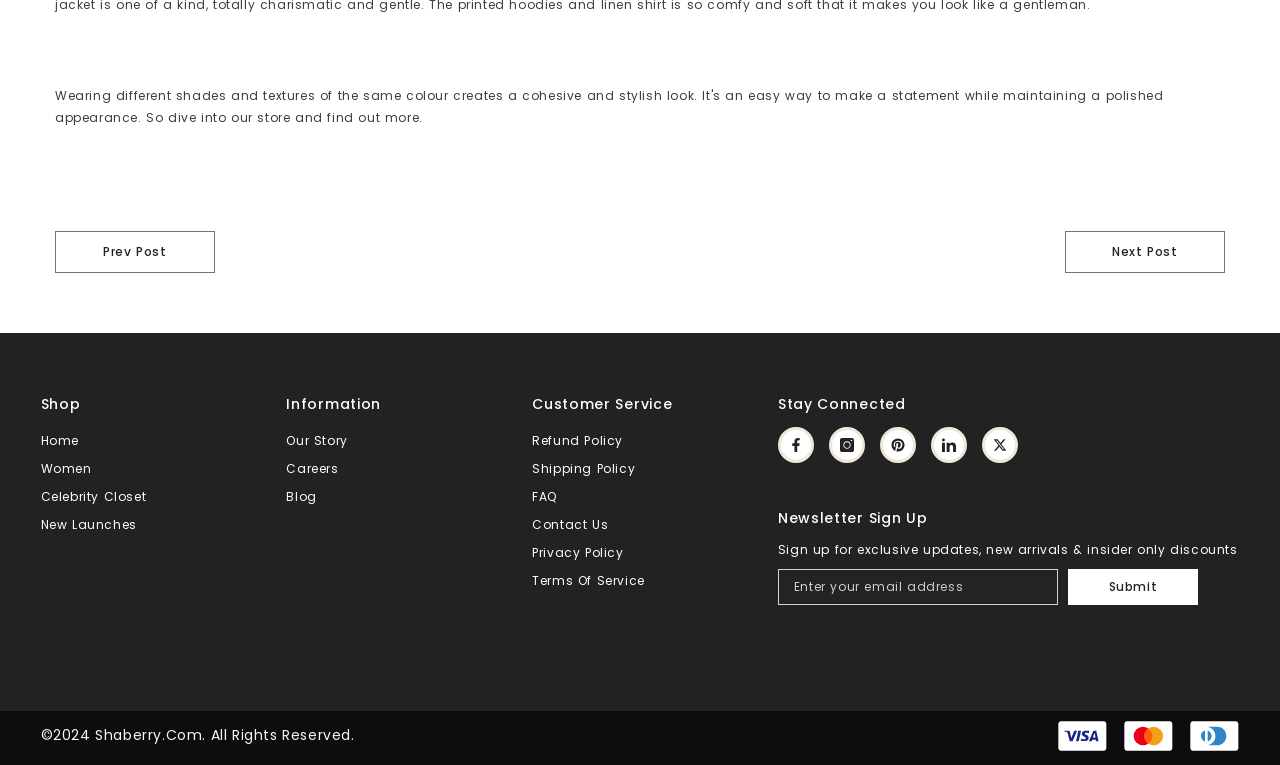What social media platforms is the shop connected to?
Refer to the image and give a detailed answer to the question.

The shop is connected to various social media platforms, which can be found under the 'Stay Connected' heading. The platforms include Facebook, Instagram, Pinterest, LinkedIn, and Twitter, and each has a corresponding link.